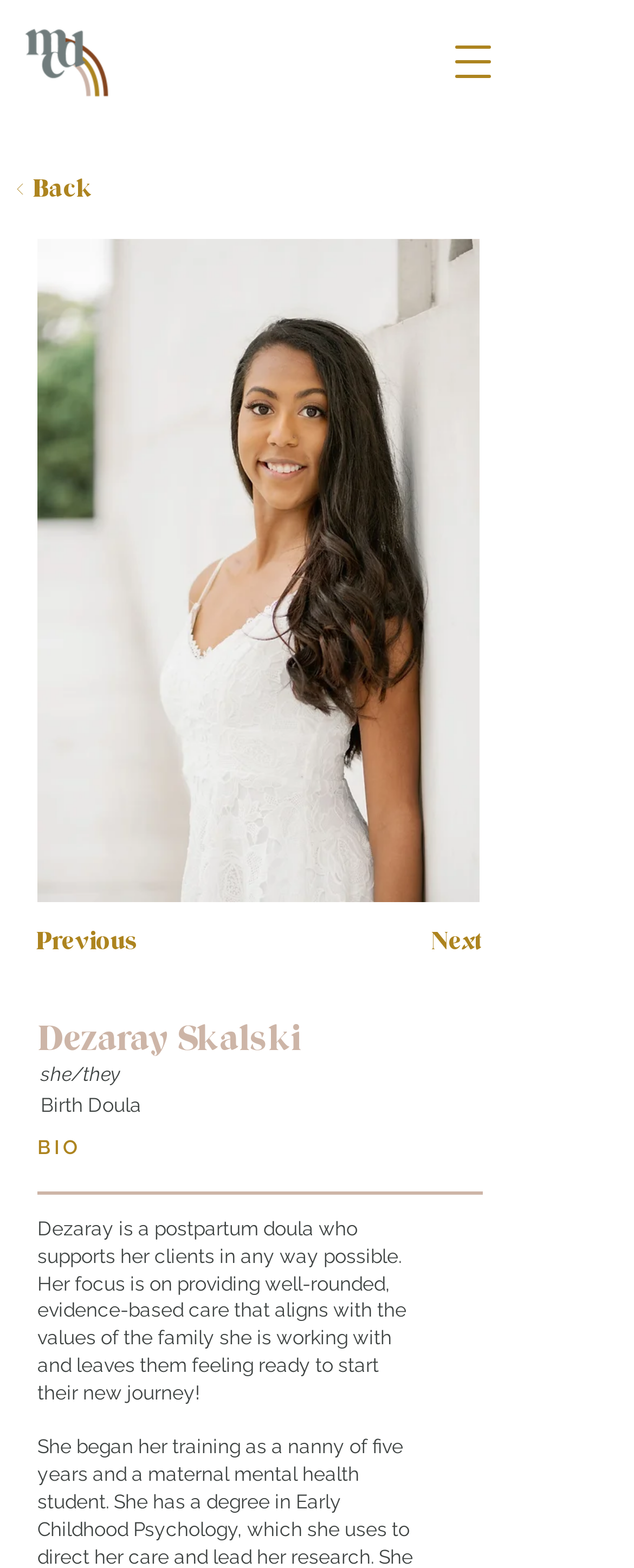Highlight the bounding box of the UI element that corresponds to this description: "Next".

[0.567, 0.586, 0.762, 0.618]